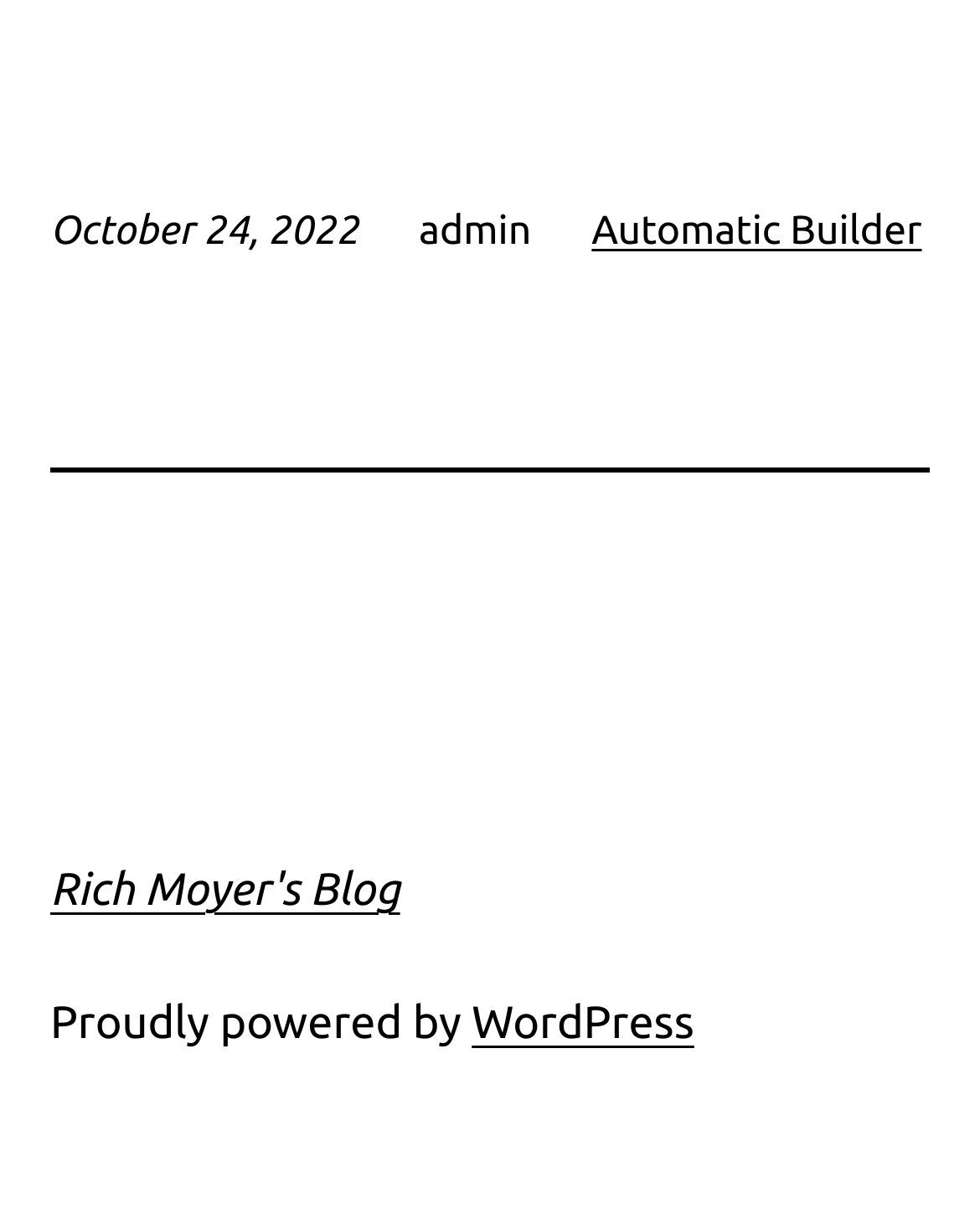Bounding box coordinates are specified in the format (top-left x, top-left y, bottom-right x, bottom-right y). All values are floating point numbers bounded between 0 and 1. Please provide the bounding box coordinate of the region this sentence describes: Rich Moyer's Blog

[0.051, 0.709, 0.408, 0.75]